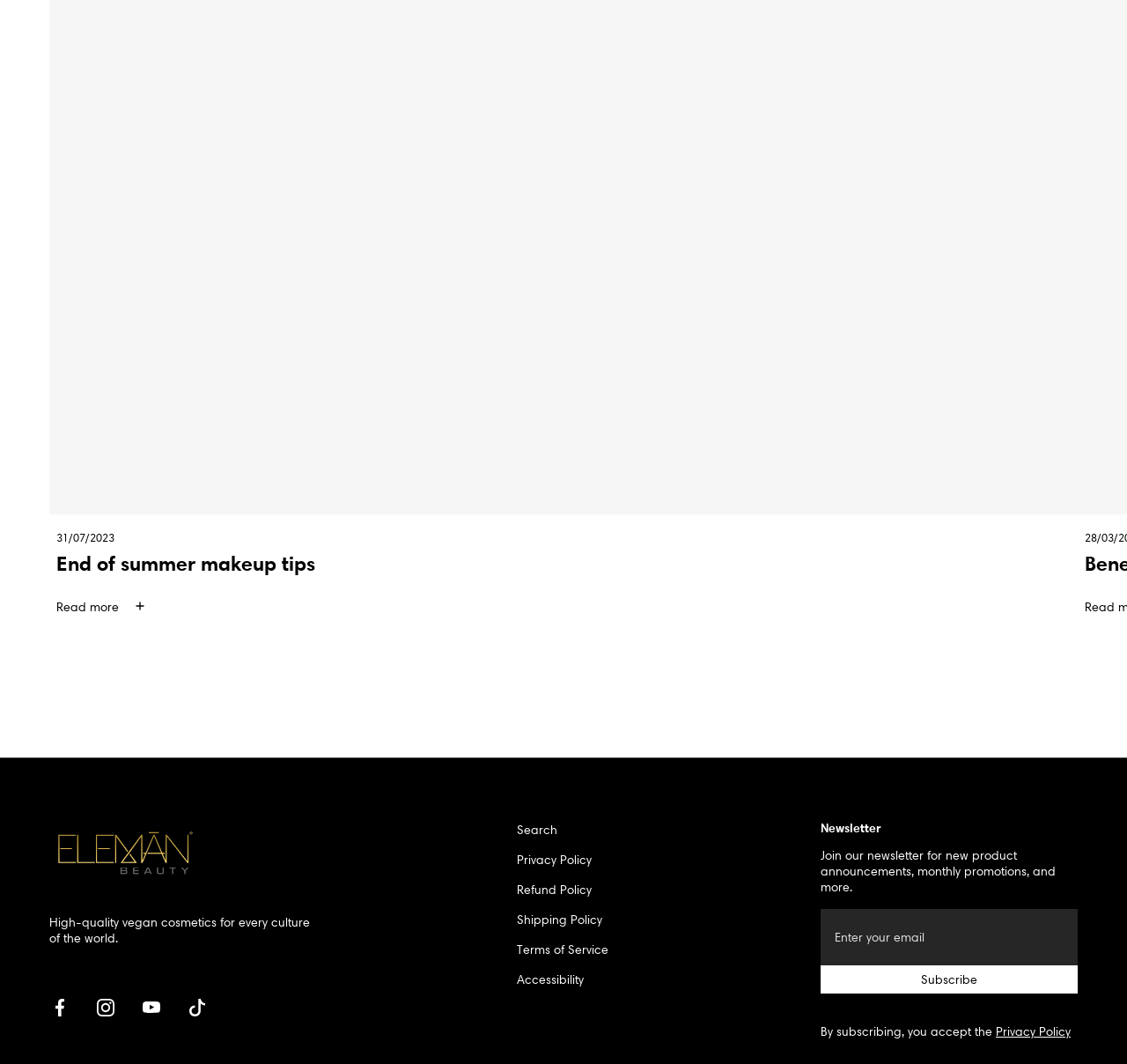Use a single word or phrase to respond to the question:
What social media platforms are linked on the webpage?

Facebook, Instagram, Youtube, Tiktok